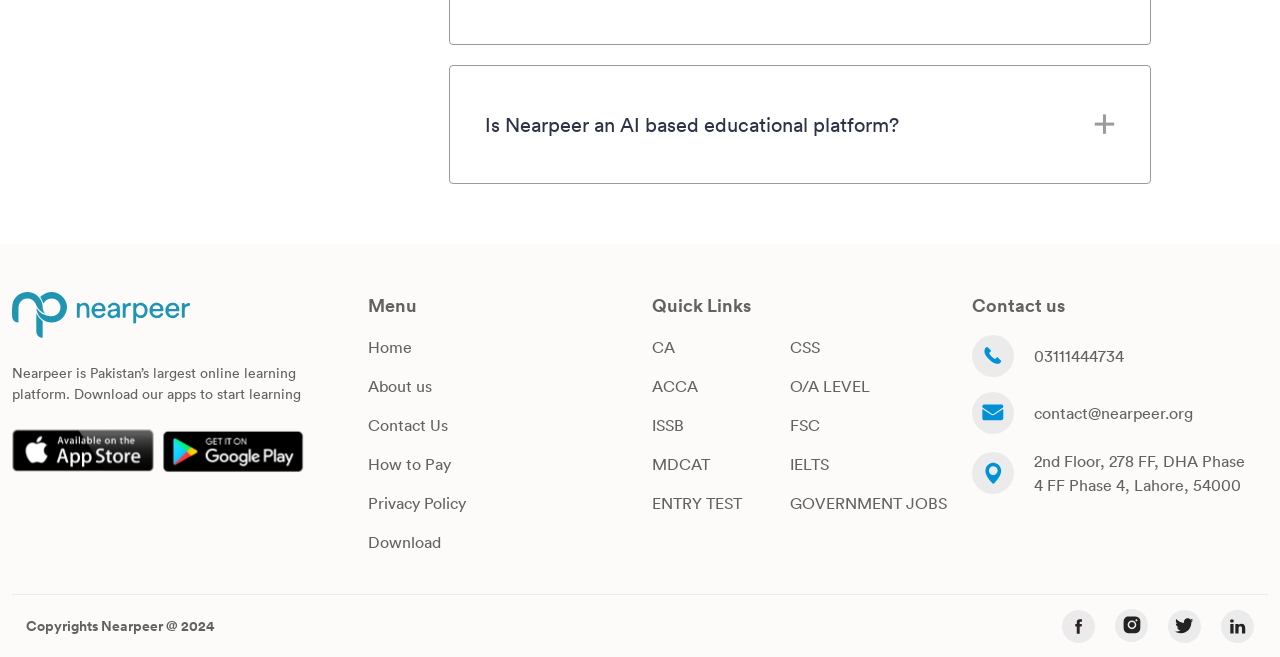Predict the bounding box coordinates of the area that should be clicked to accomplish the following instruction: "Click on the '03111444734' phone number". The bounding box coordinates should consist of four float numbers between 0 and 1, i.e., [left, top, right, bottom].

[0.808, 0.523, 0.878, 0.56]